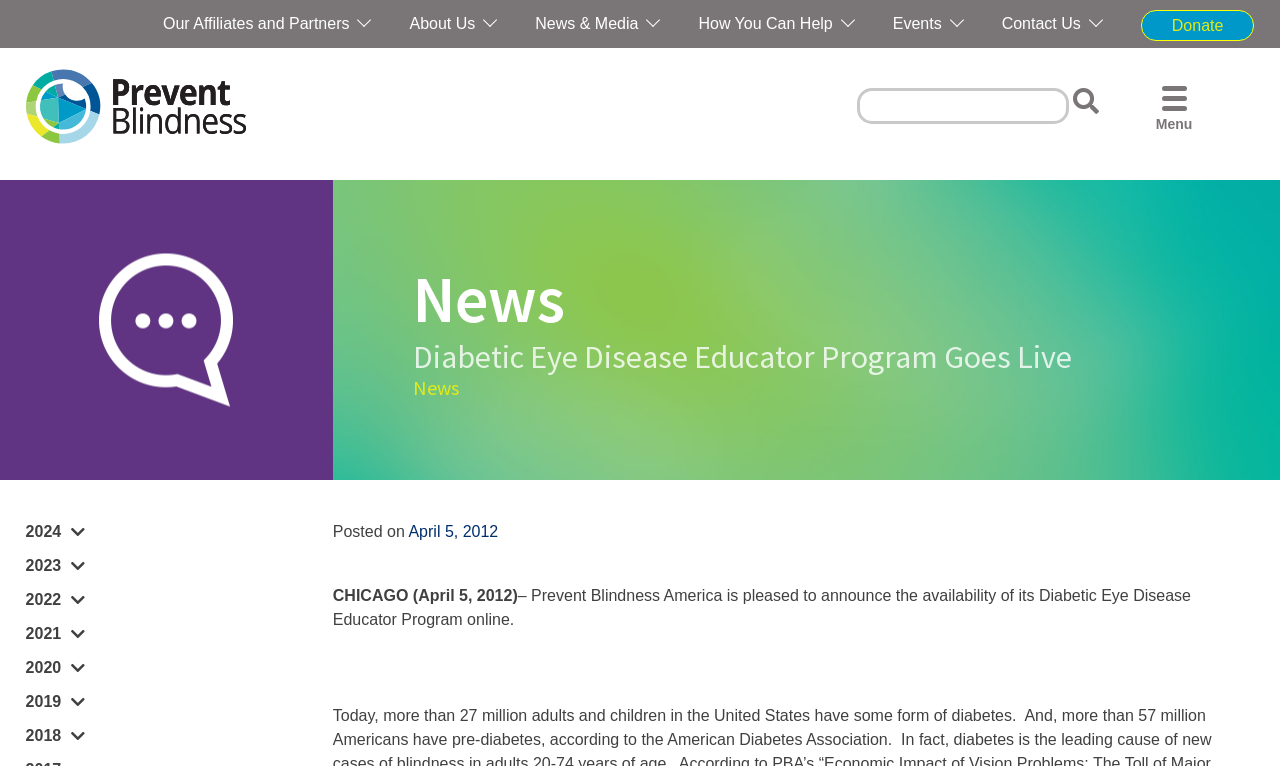What is the text on the top-left image?
Using the image, answer in one word or phrase.

Prevent Blindness